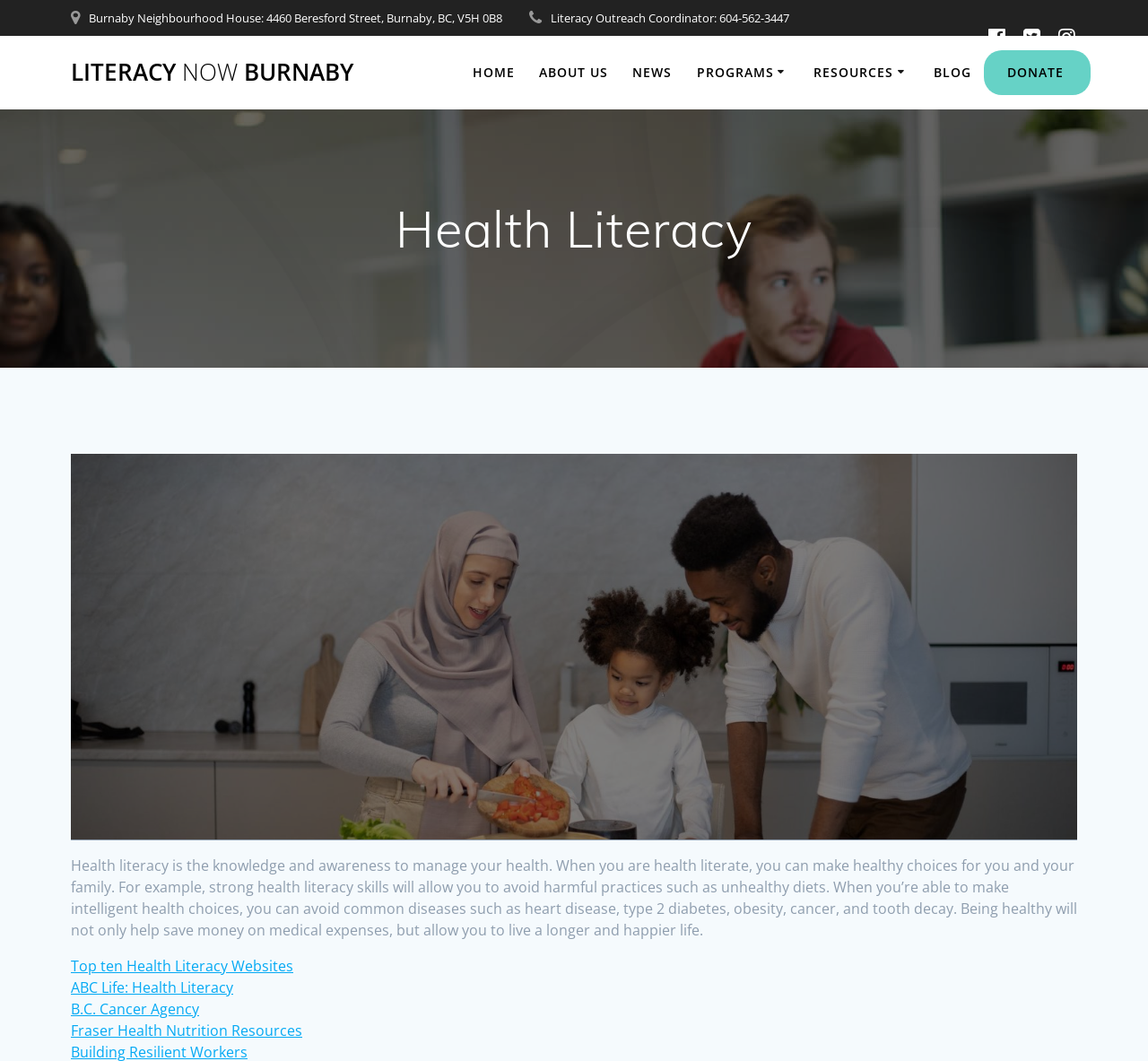Pinpoint the bounding box coordinates of the area that should be clicked to complete the following instruction: "Click the 'B.C. Cancer Agency' link". The coordinates must be given as four float numbers between 0 and 1, i.e., [left, top, right, bottom].

[0.062, 0.942, 0.173, 0.96]